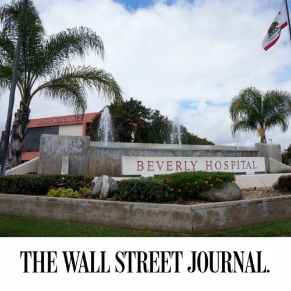What is the purpose of the fountain?
Using the image, respond with a single word or phrase.

adds a refreshing touch